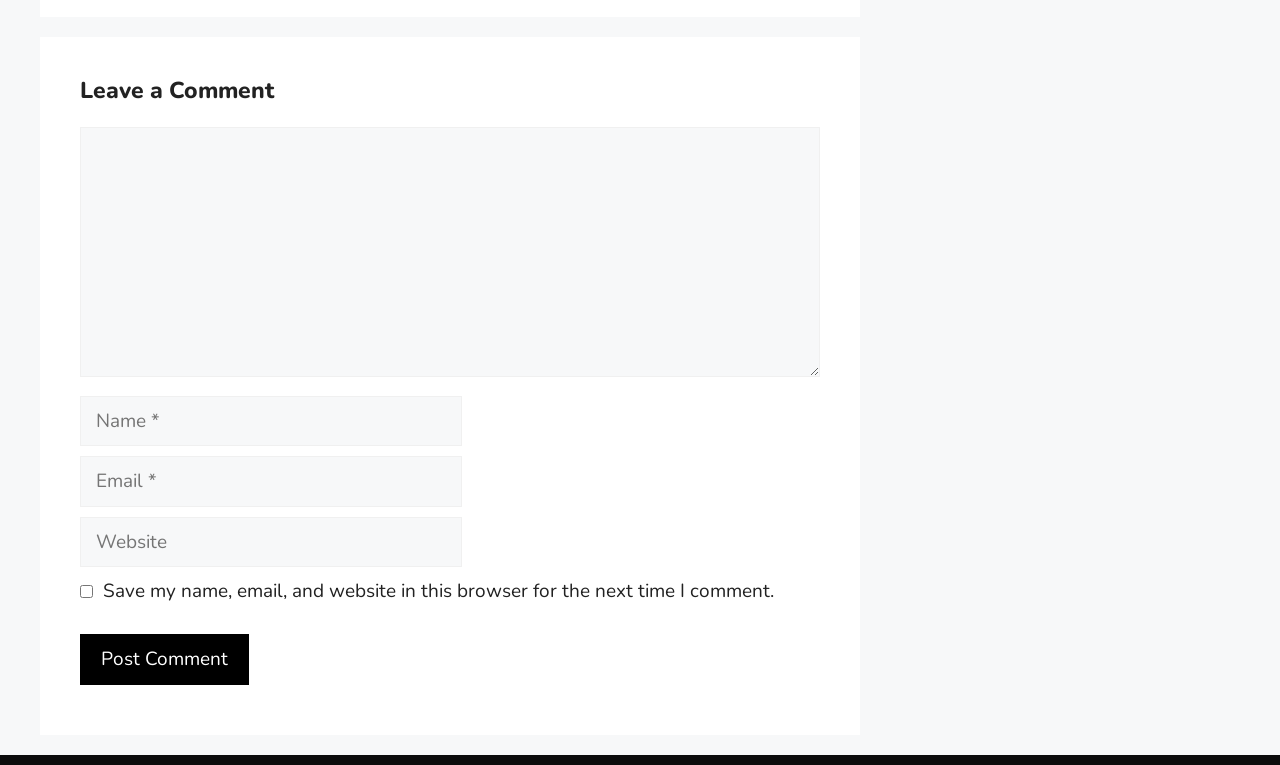Use a single word or phrase to answer the question: How many textboxes are there in the form?

Three